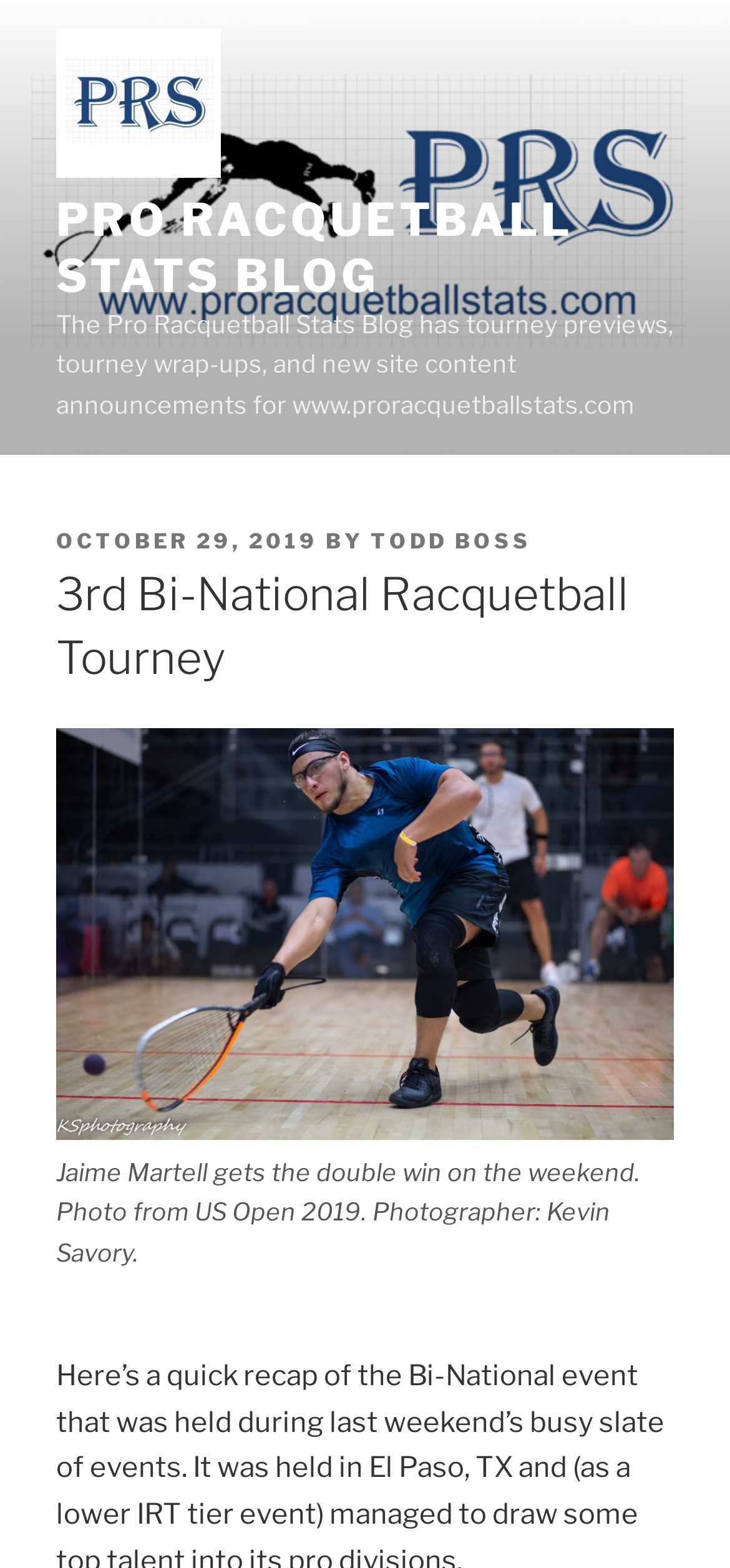Can you find and provide the title of the webpage?

3rd Bi-National Racquetball Tourney